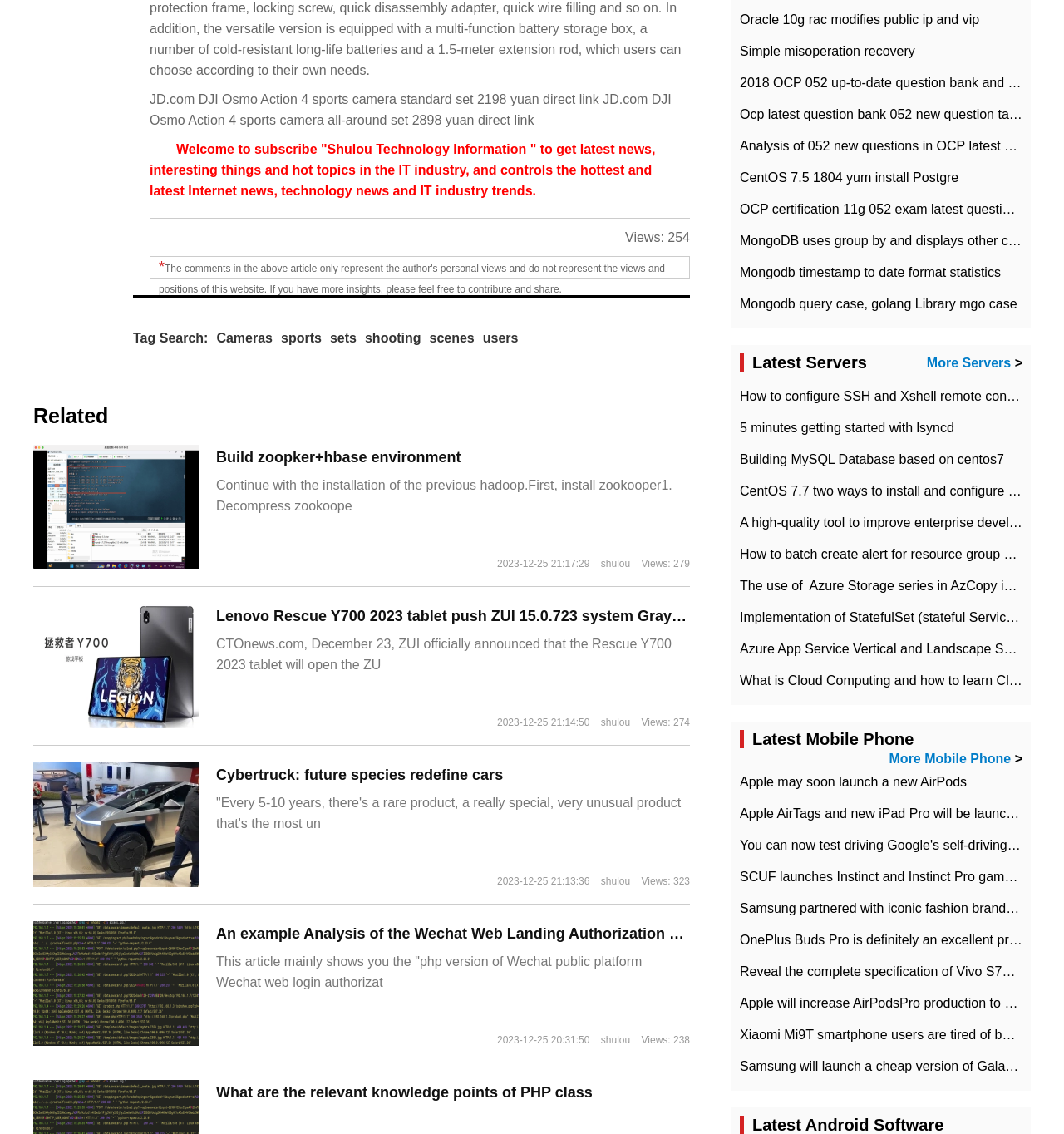Identify the bounding box of the UI component described as: "Cybertruck: future species redefine cars".

[0.203, 0.676, 0.473, 0.691]